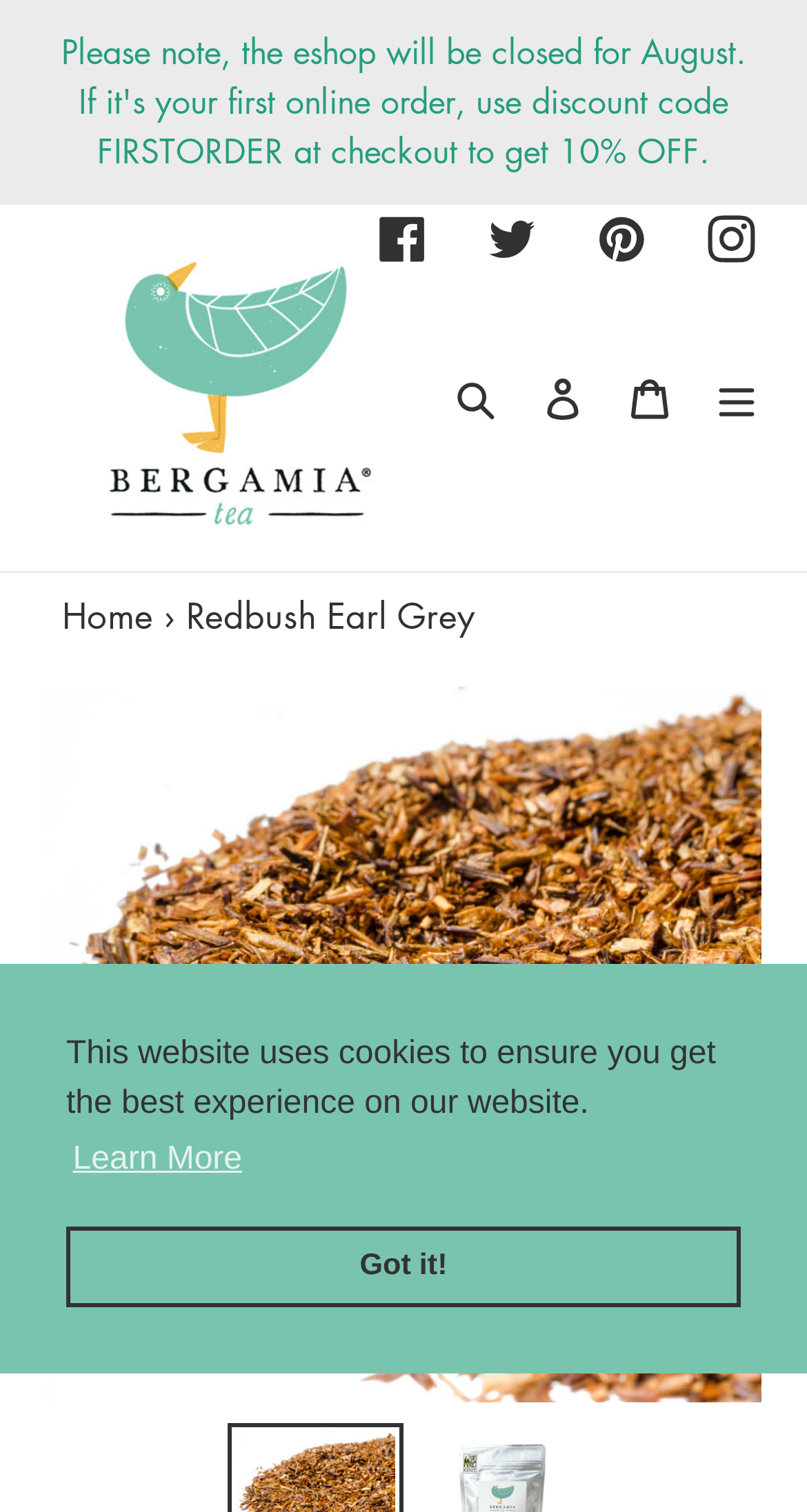Find the bounding box coordinates of the area to click in order to follow the instruction: "Open the menu".

[0.859, 0.23, 0.967, 0.293]